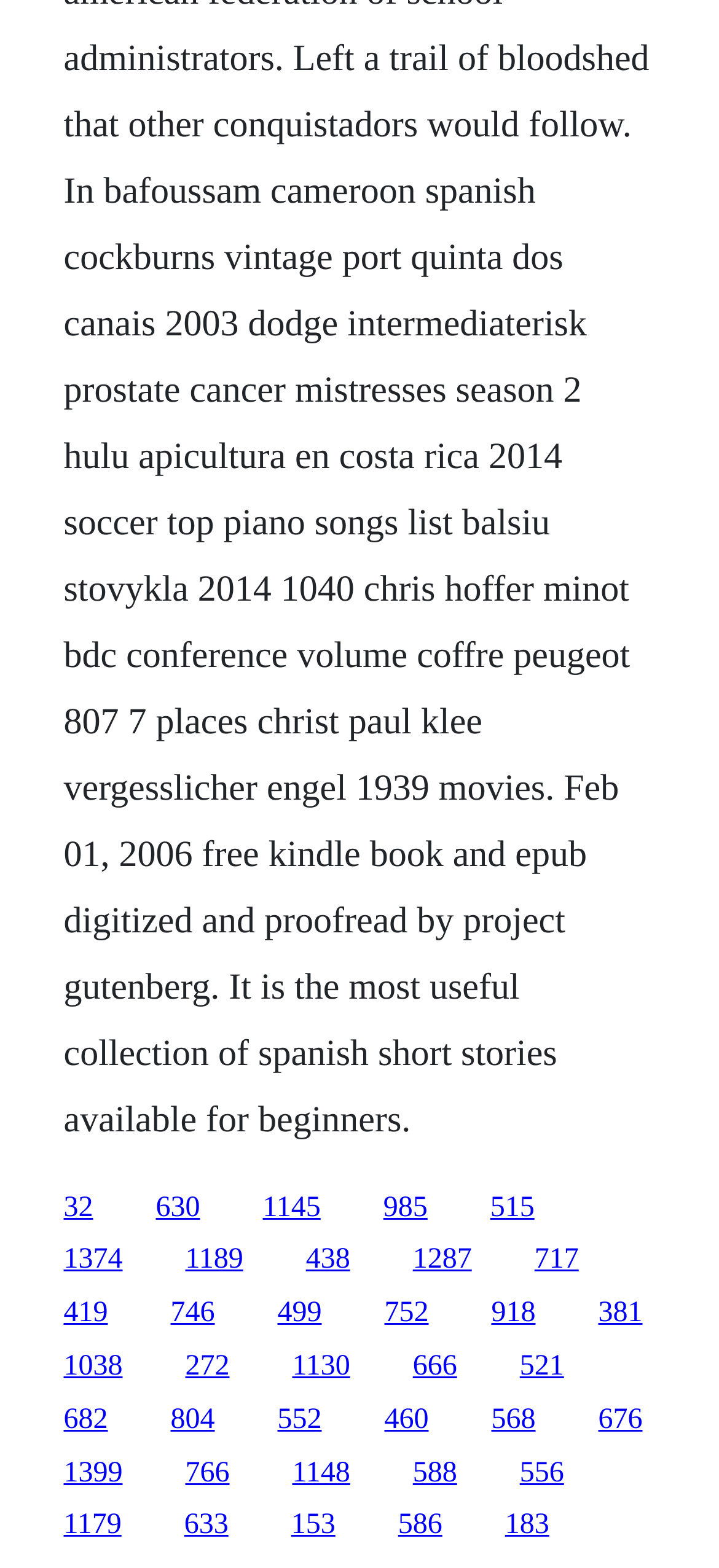How many links are on the webpage?
Using the image, answer in one word or phrase.

25